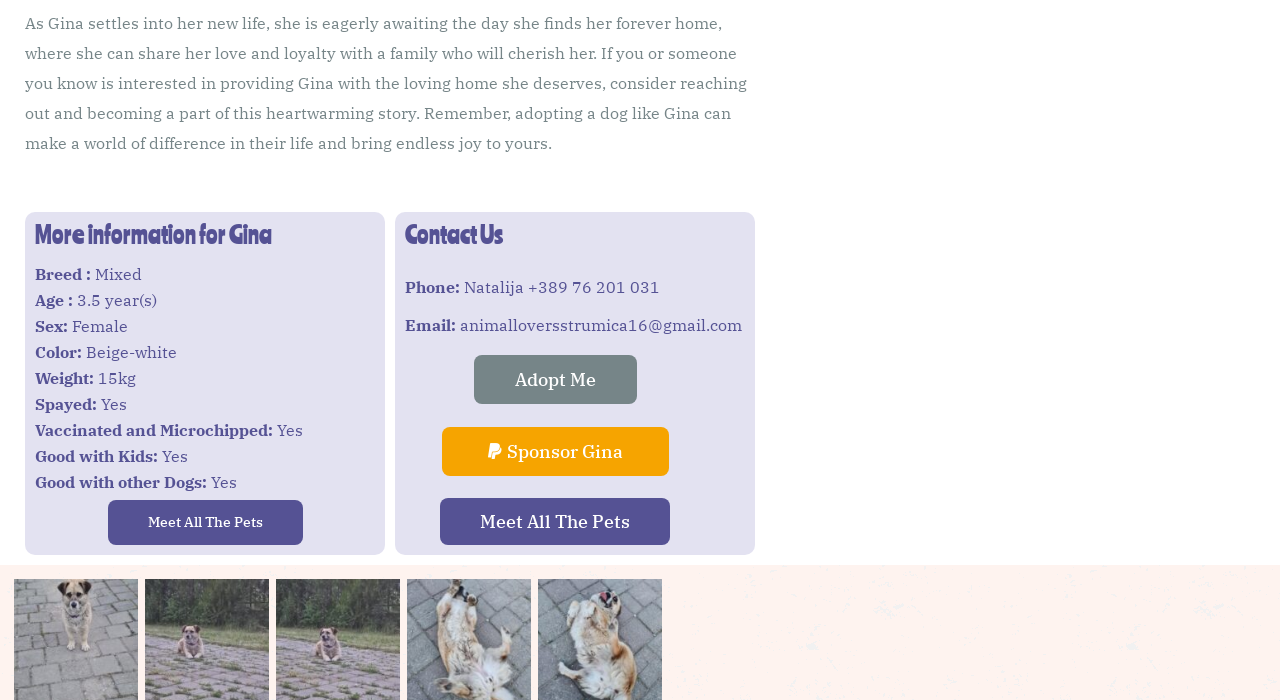Find the coordinates for the bounding box of the element with this description: "Export Financing in Dubai".

None